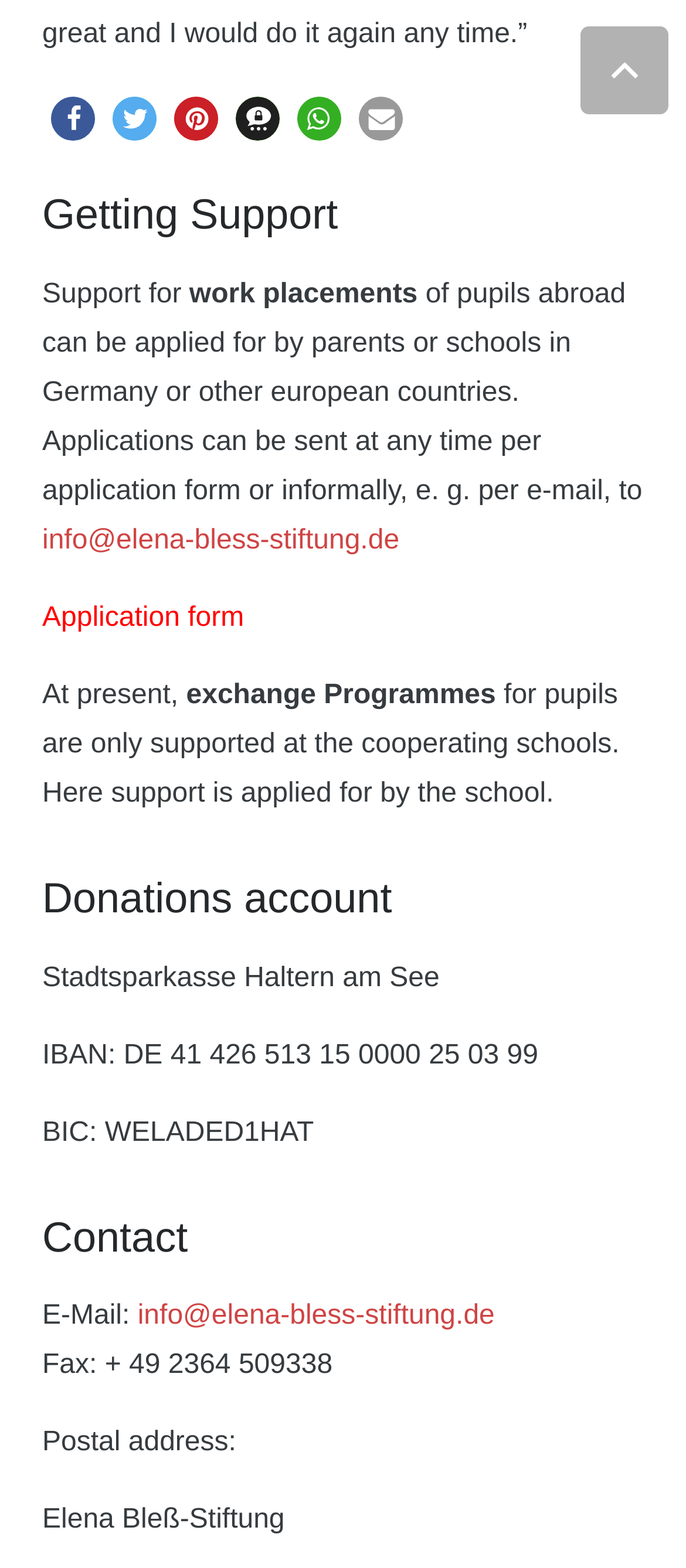What is the fax number for contact?
Answer with a single word or short phrase according to what you see in the image.

+49 2364 509338